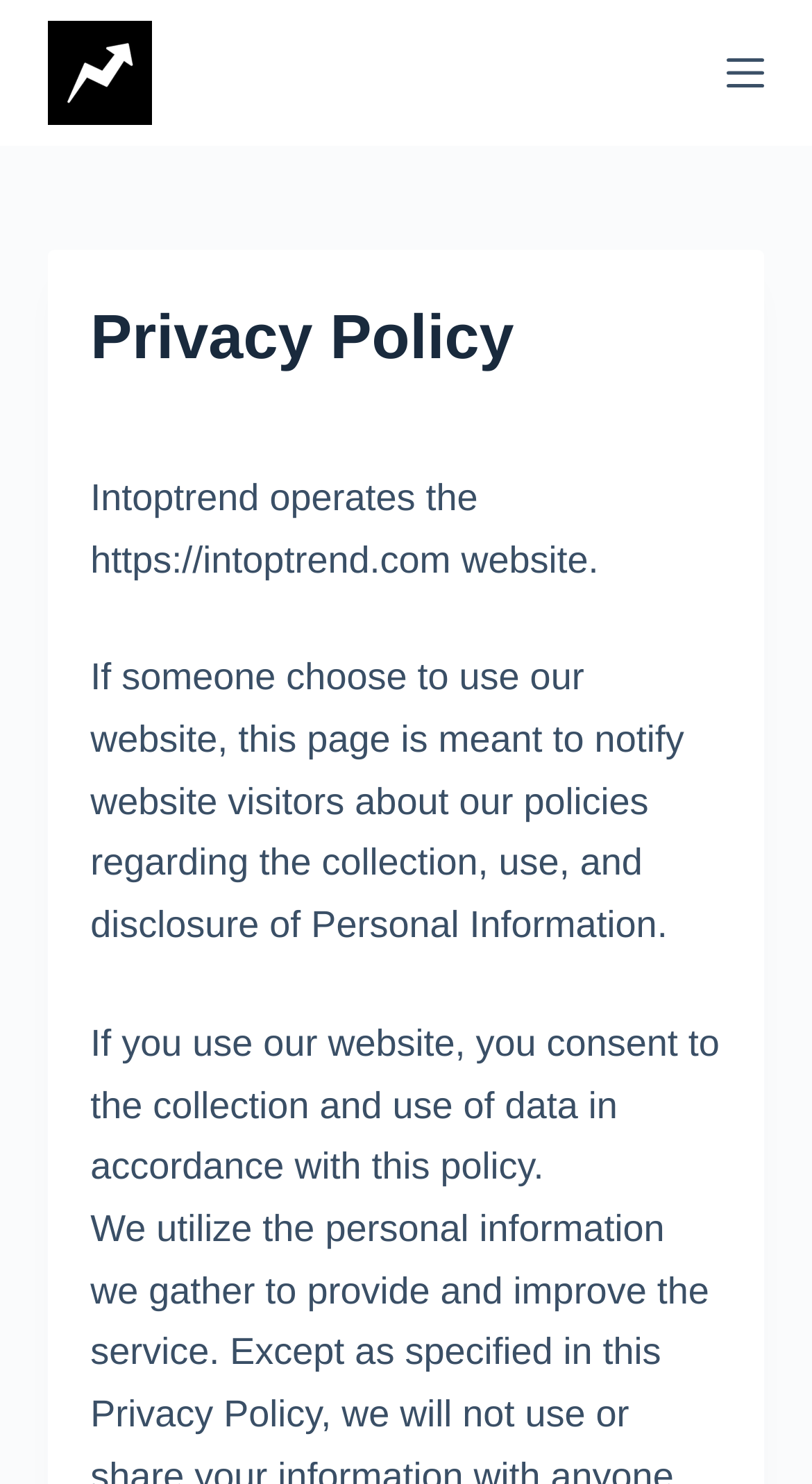What is the tone of this webpage?
From the details in the image, provide a complete and detailed answer to the question.

The tone of this webpage appears to be informative, as it provides information about the policies regarding the collection, use, and disclosure of Personal Information, without expressing a personal opinion or emotion.